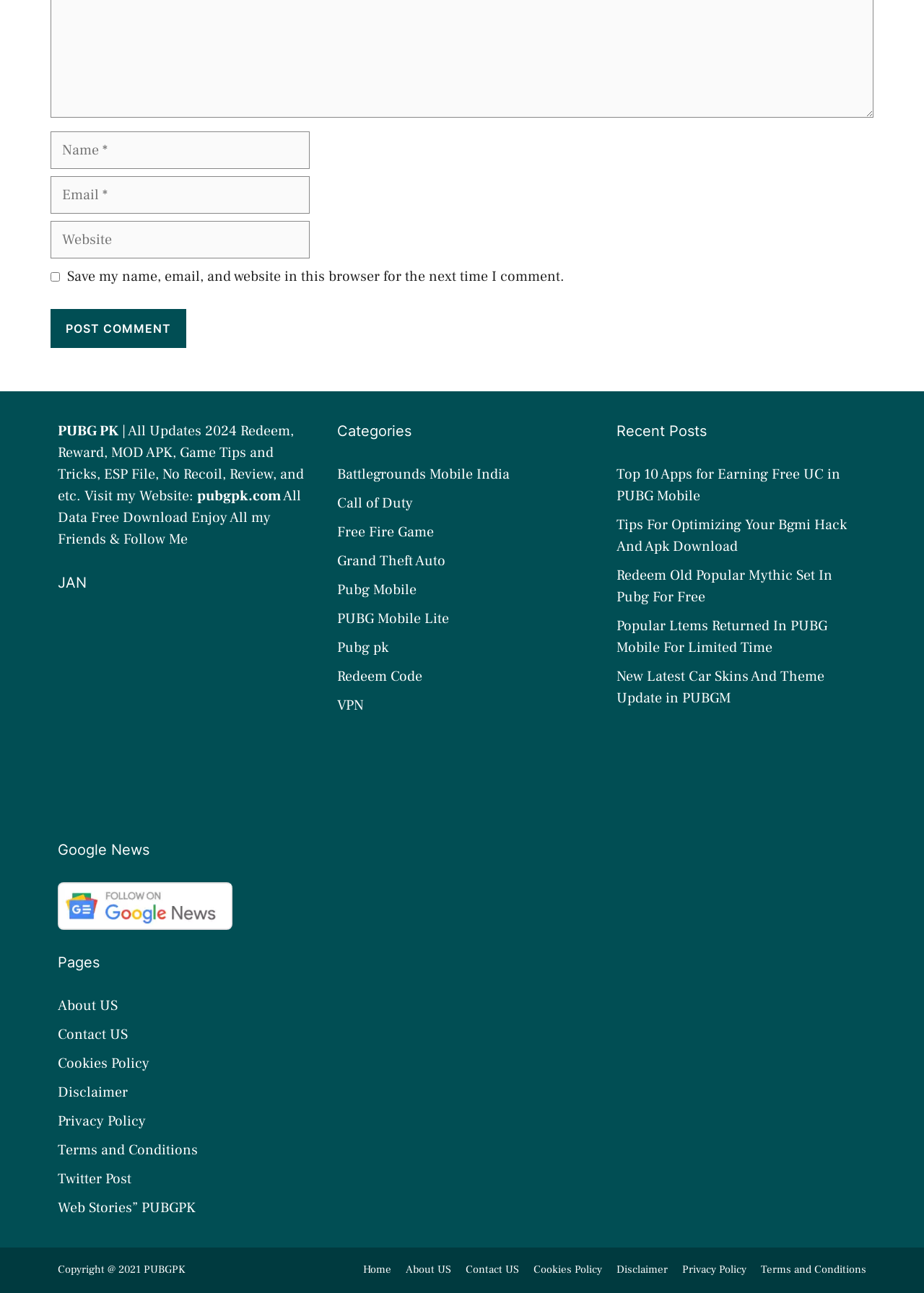Based on the provided description, "Free Fire Game", find the bounding box of the corresponding UI element in the screenshot.

[0.365, 0.404, 0.47, 0.419]